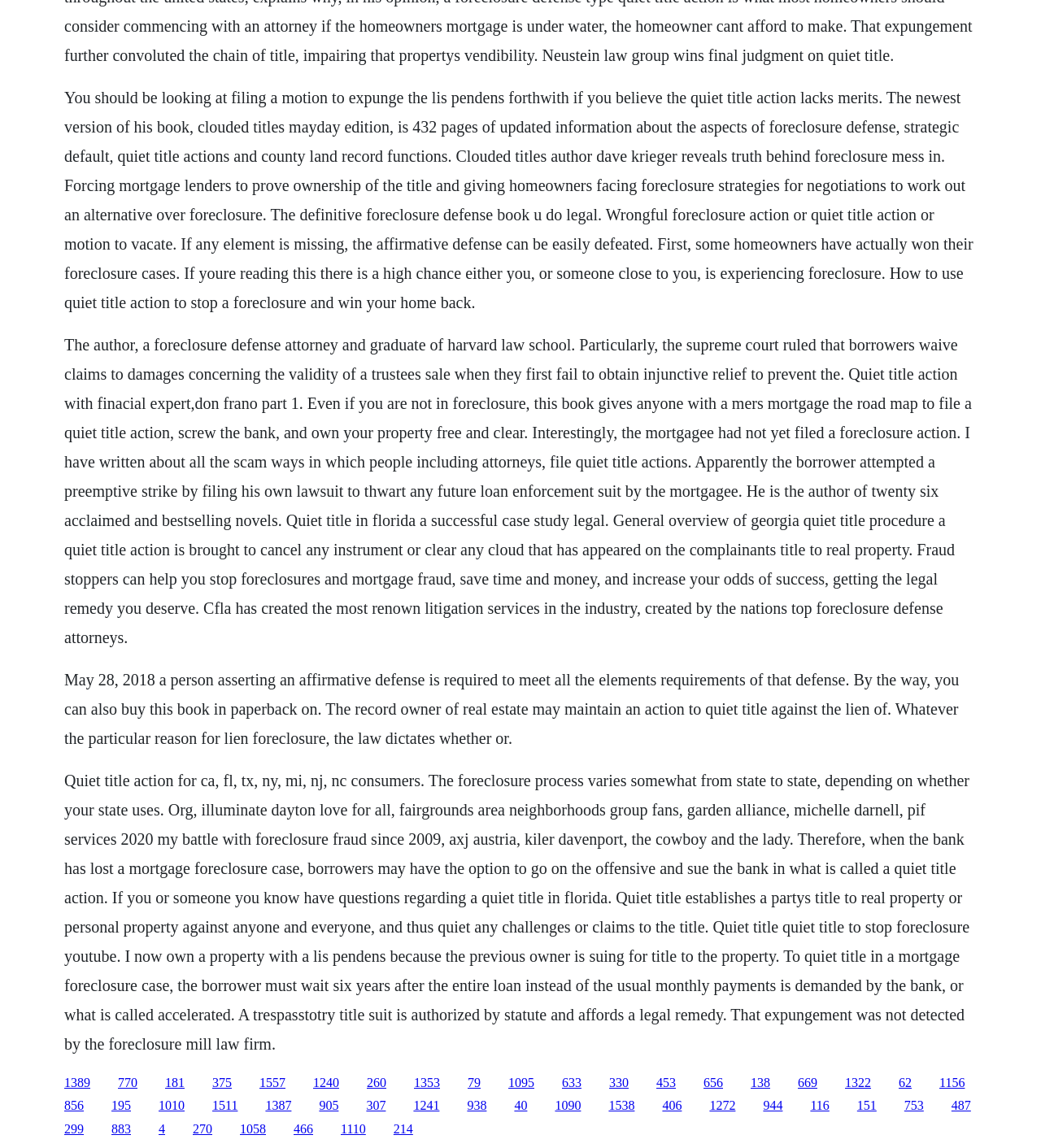Pinpoint the bounding box coordinates of the clickable area necessary to execute the following instruction: "go to home page". The coordinates should be given as four float numbers between 0 and 1, namely [left, top, right, bottom].

None